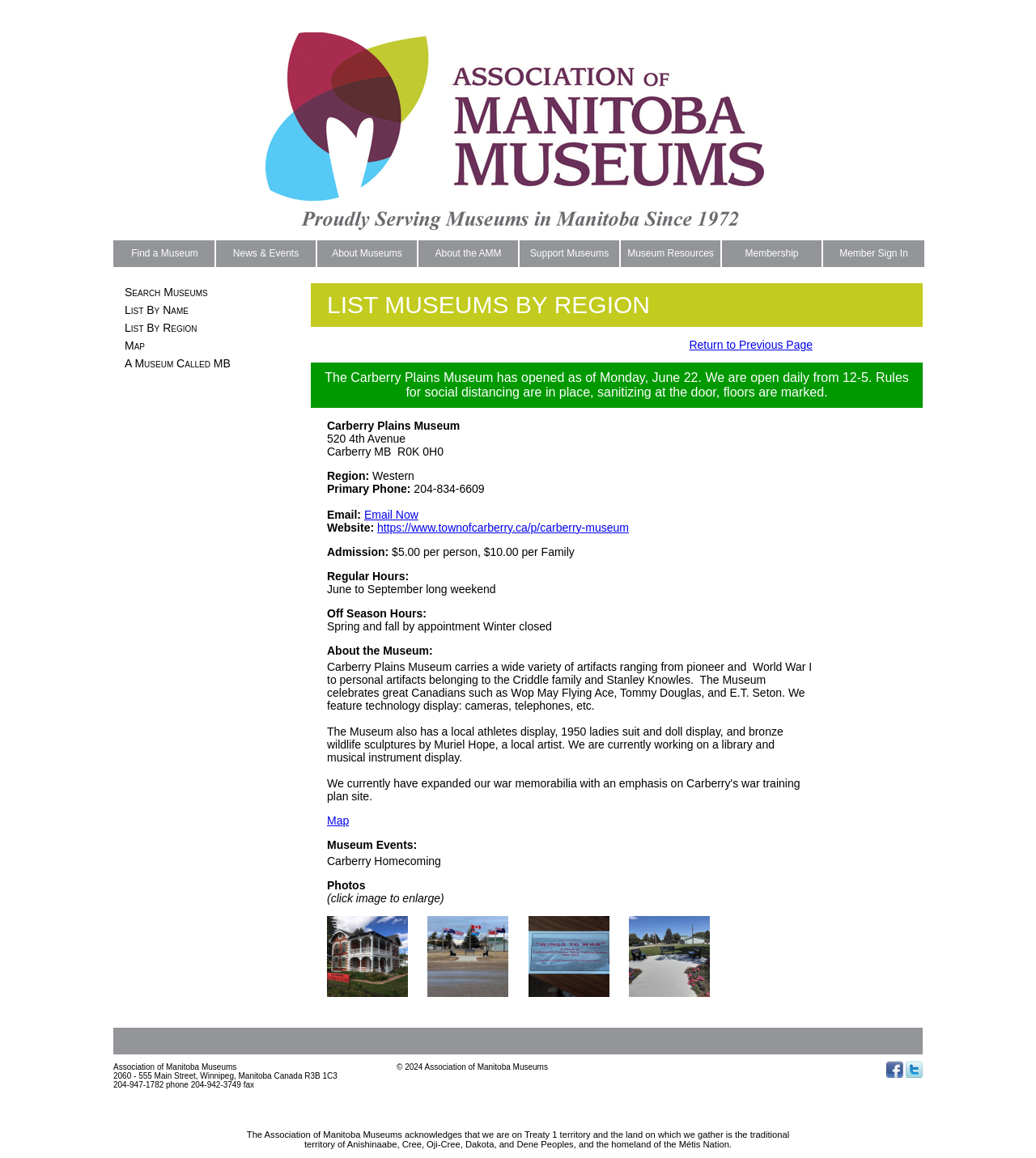How many links are there in the top navigation bar?
Examine the image closely and answer the question with as much detail as possible.

I counted the links in the top navigation bar, which are 'Find a Museum', 'News & Events', 'About Museums', 'About the AMM', 'Support Museums', 'Museum Resources', and 'Membership'. There are 7 links in total.